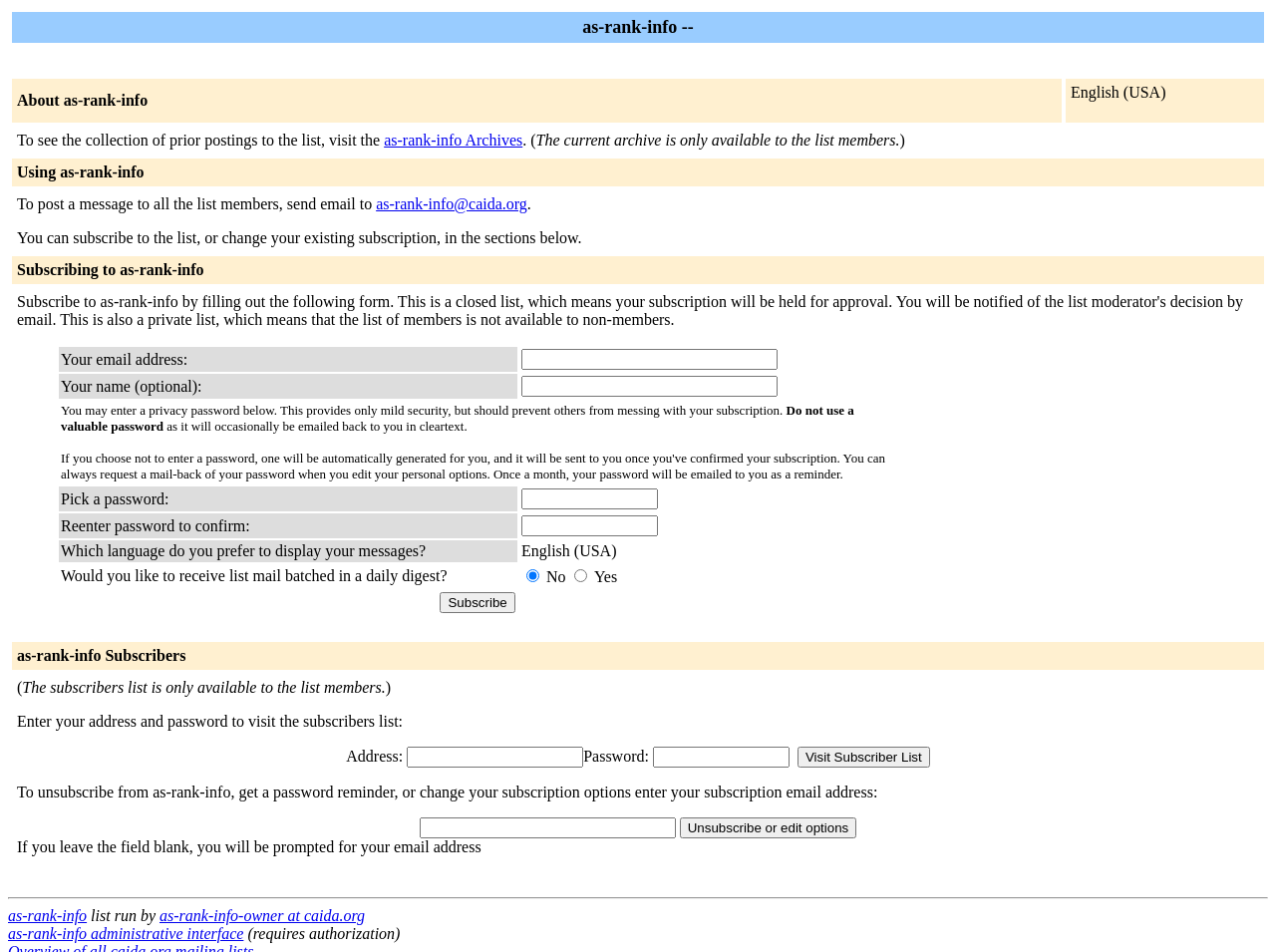Find the bounding box coordinates for the area you need to click to carry out the instruction: "click the link of Holy Scriptures". The coordinates should be four float numbers between 0 and 1, indicated as [left, top, right, bottom].

None